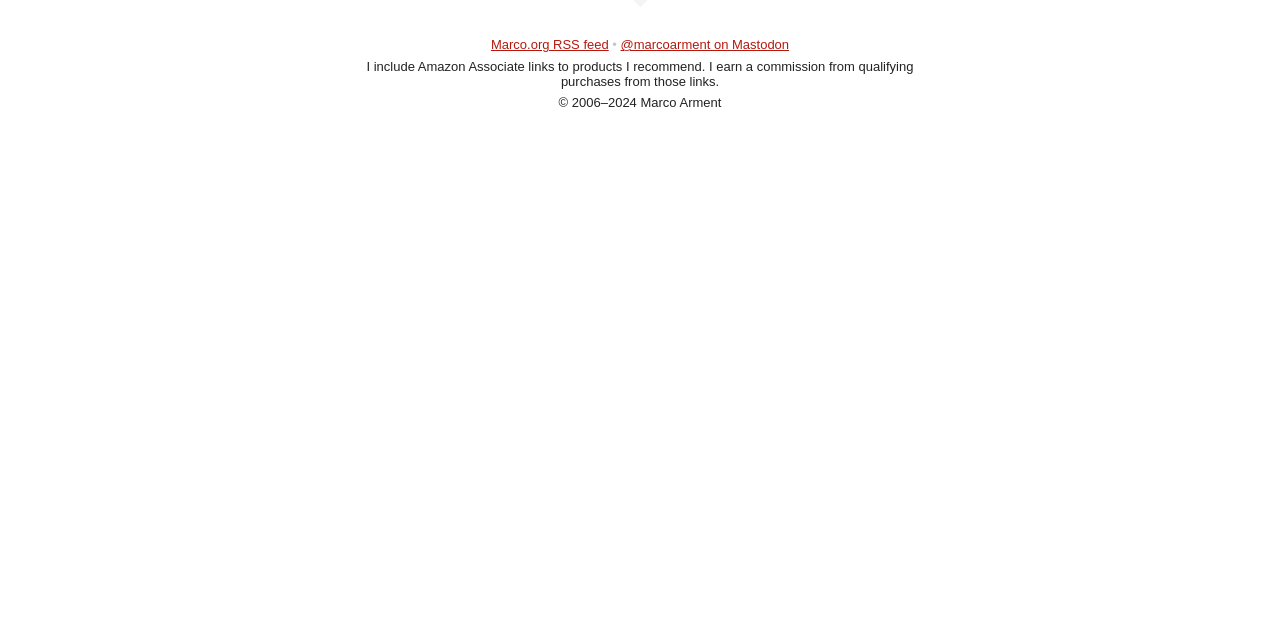Extract the bounding box for the UI element that matches this description: "@marcoarment on Mastodon".

[0.485, 0.058, 0.616, 0.081]